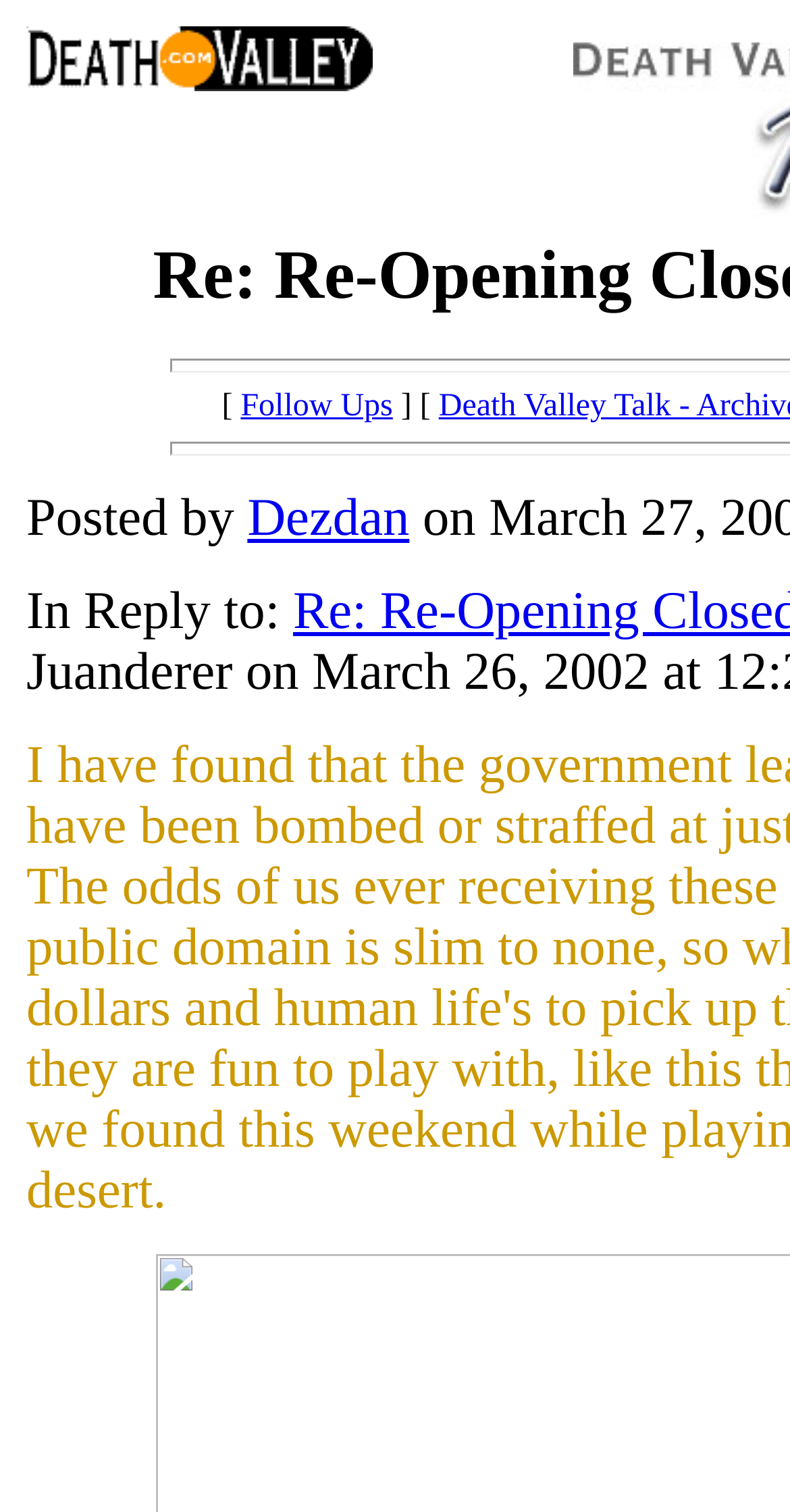Identify the bounding box for the UI element specified in this description: "Follow Ups". The coordinates must be four float numbers between 0 and 1, formatted as [left, top, right, bottom].

[0.305, 0.258, 0.497, 0.281]